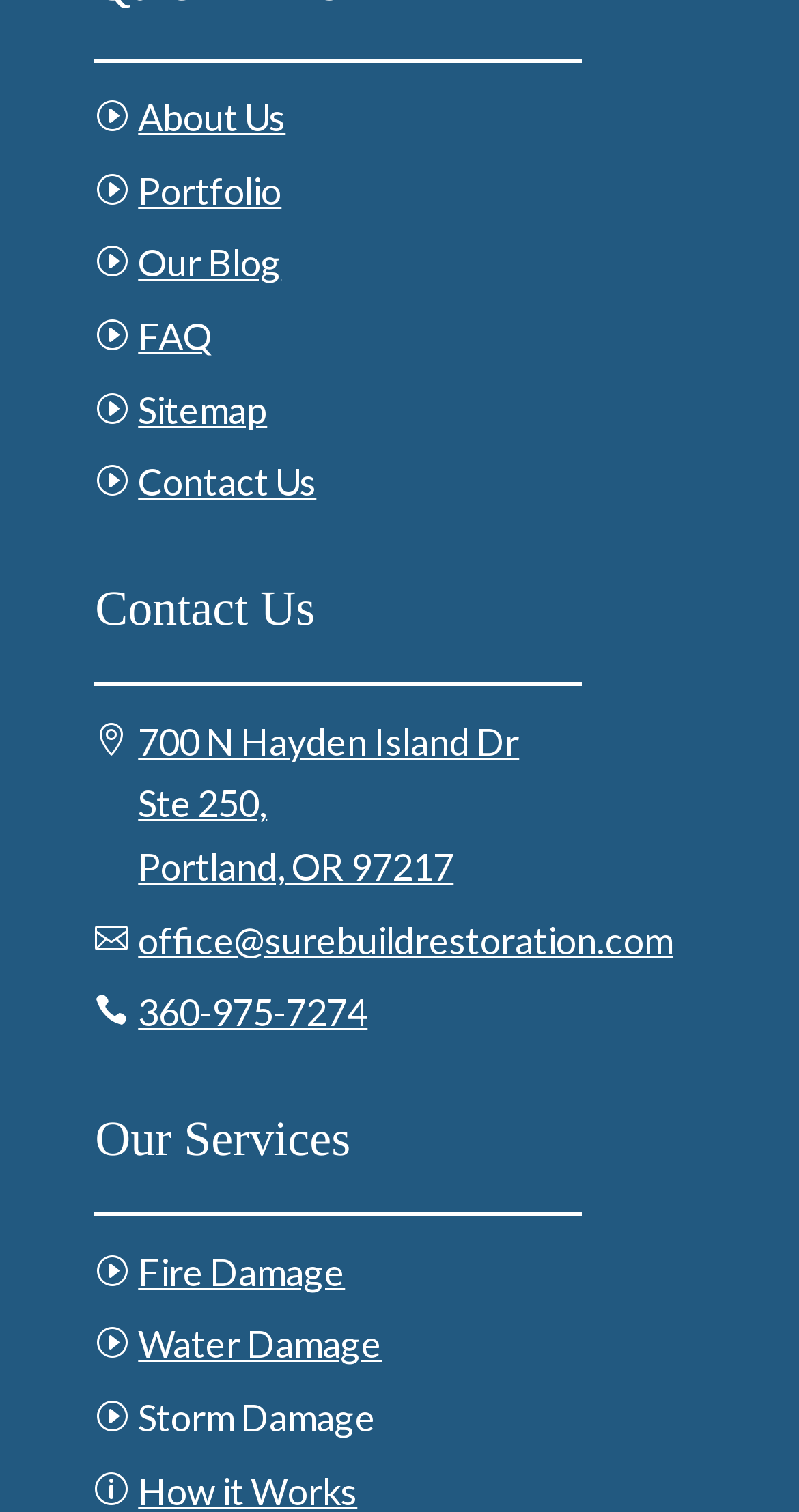What is the address of the contact?
Please provide a single word or phrase answer based on the image.

700 N Hayden Island Dr Ste 250, Portland, OR 97217